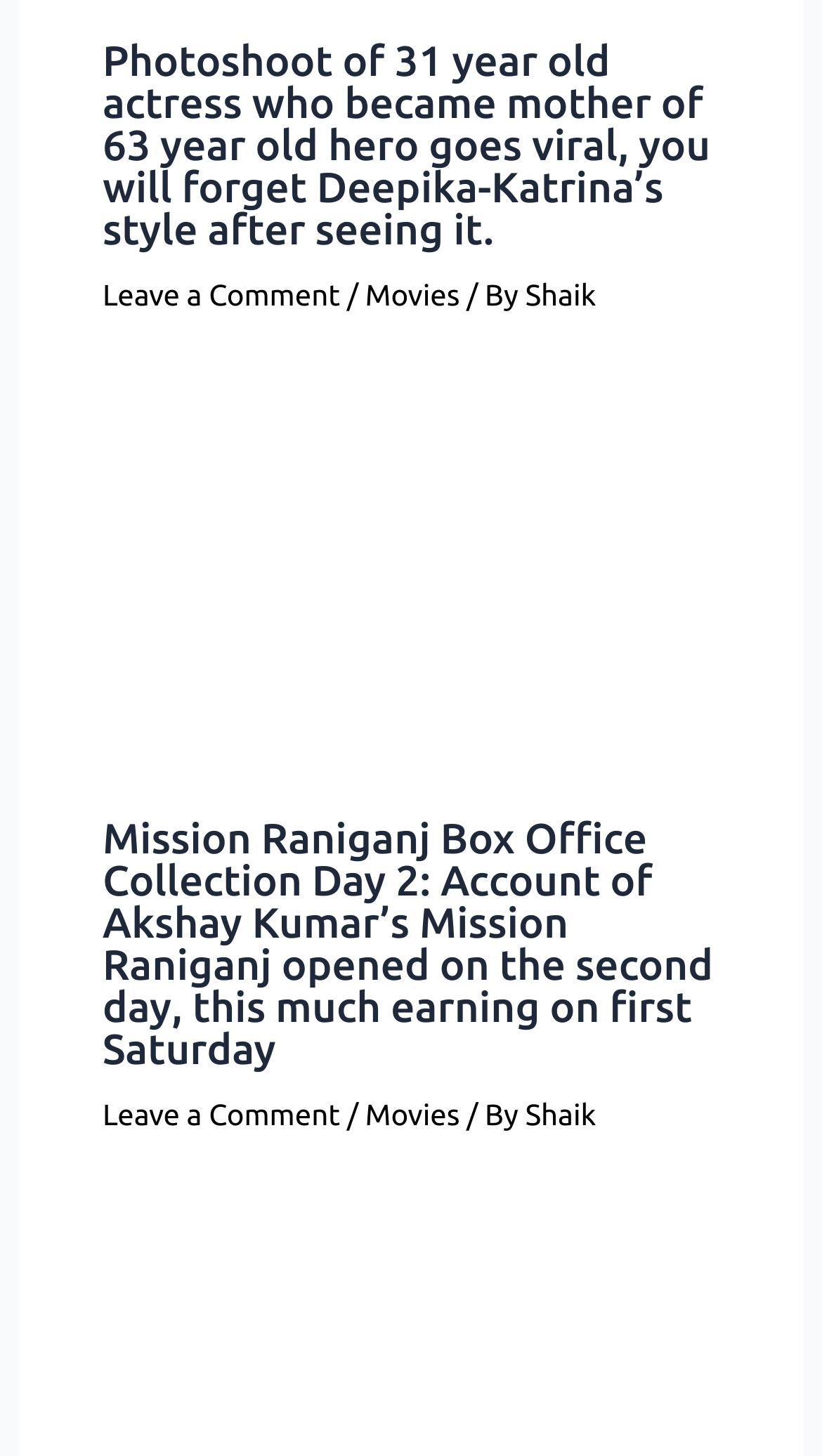Find the bounding box coordinates of the element to click in order to complete this instruction: "View Movies". The bounding box coordinates must be four float numbers between 0 and 1, denoted as [left, top, right, bottom].

[0.444, 0.191, 0.559, 0.214]